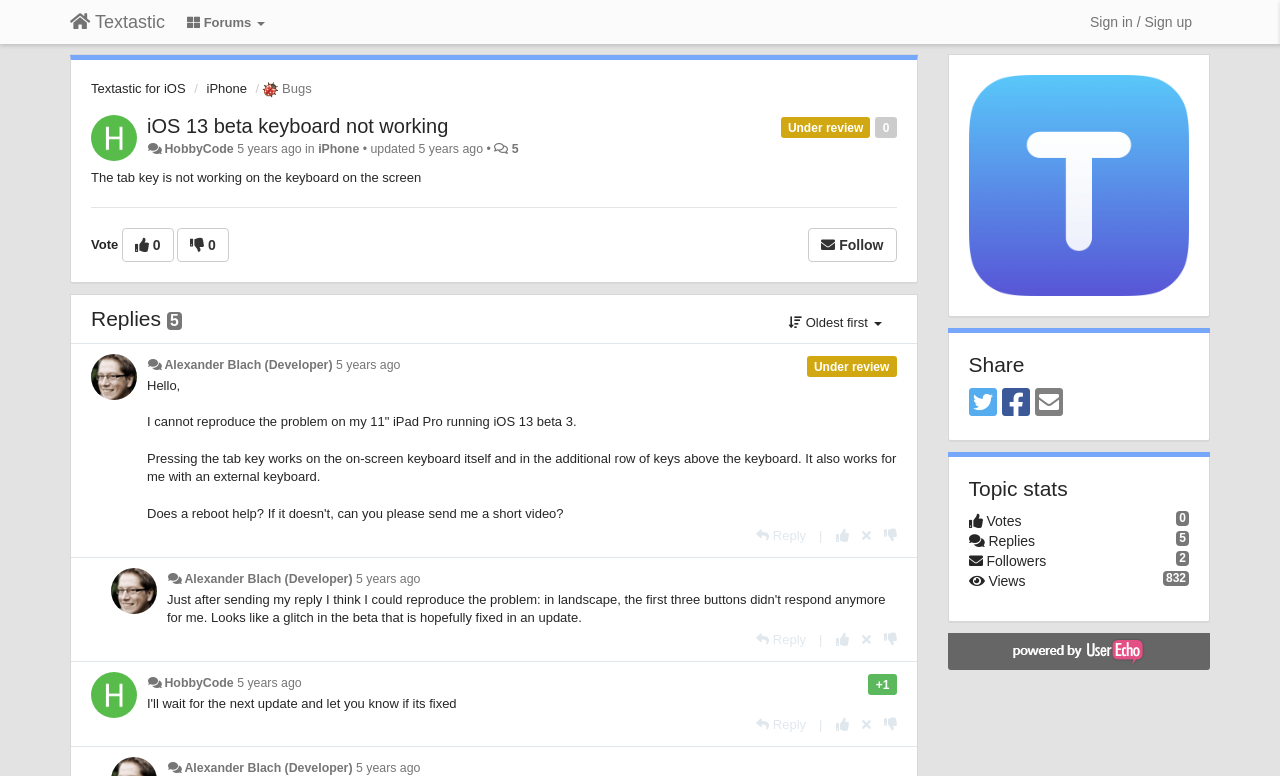Create an in-depth description of the webpage, covering main sections.

This webpage appears to be a forum discussion page, specifically focused on a topic related to the iOS 13 beta keyboard not working. 

At the top of the page, there are several links, including "Textastic", "Forums", and "Sign in / Sign up", which are positioned horizontally across the top of the page. Below these links, there is a heading that reads "iOS 13 beta keyboard not working" and a link to the same topic. 

To the right of the heading, there is an image and a link to "Textastic for iOS" and another link to "iPhone". Below these elements, there is a generic element labeled "Bugs" with a static text "Bugs" inside. 

The main content of the page is a discussion thread, with multiple posts and replies. Each post includes the username of the poster, the date of the post, and the content of the post. The posts are arranged vertically, with the most recent post at the top. 

There are several buttons and links throughout the discussion thread, including "Vote", "Reply", and "Follow". Some posts have images associated with them, and there are also links to "Reply" and "Vote" on each post. 

At the bottom of the page, there are several links to share the topic on social media platforms, including Twitter, Facebook, and Email. There is also a section labeled "Topic stats" that displays statistics about the topic, including the number of votes, replies, followers, and views. 

Finally, at the very bottom of the page, there is a link to "Powered by UserEcho" with an associated image.